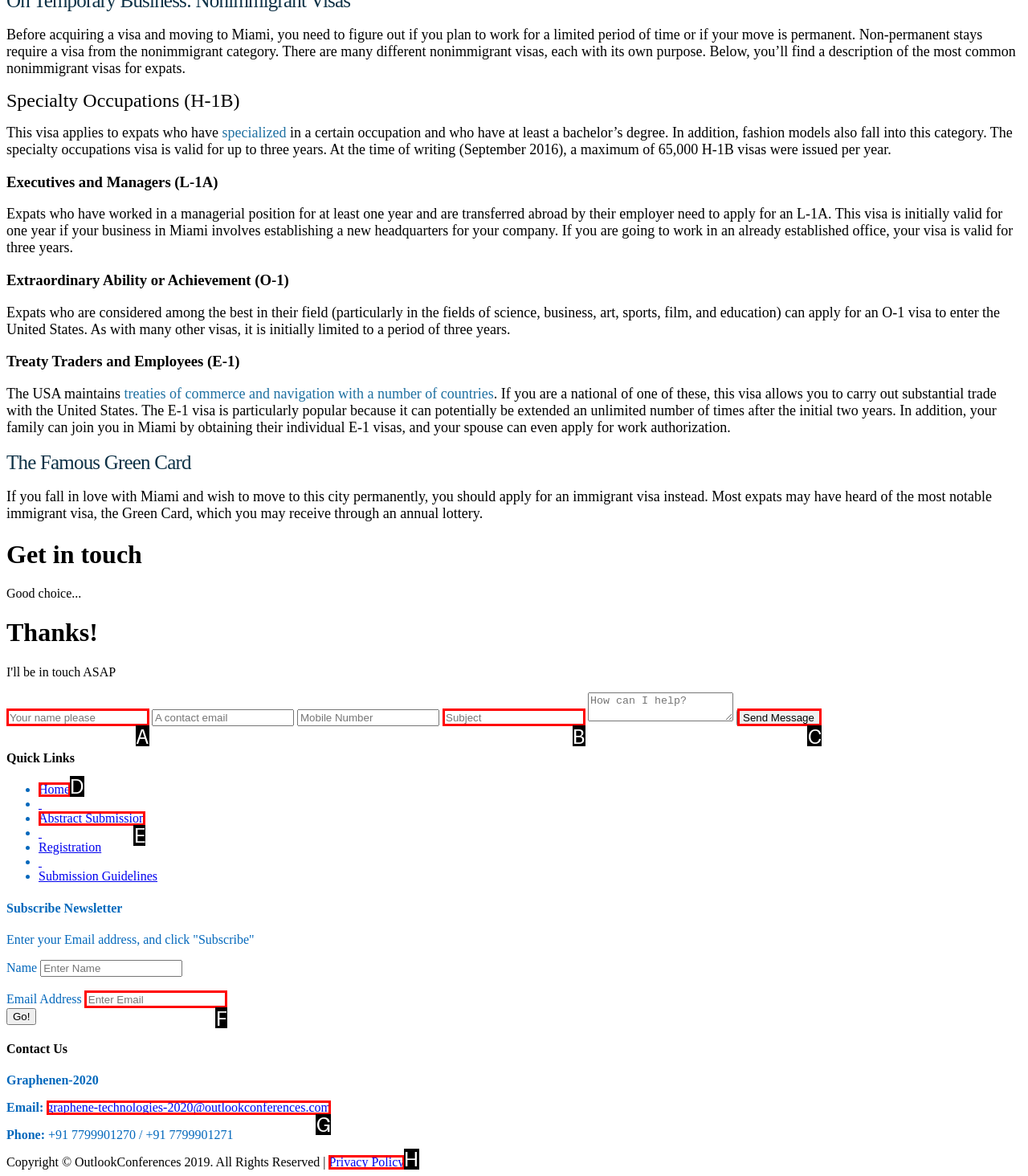Given the description: name="submit" value="Send Message"
Identify the letter of the matching UI element from the options.

C